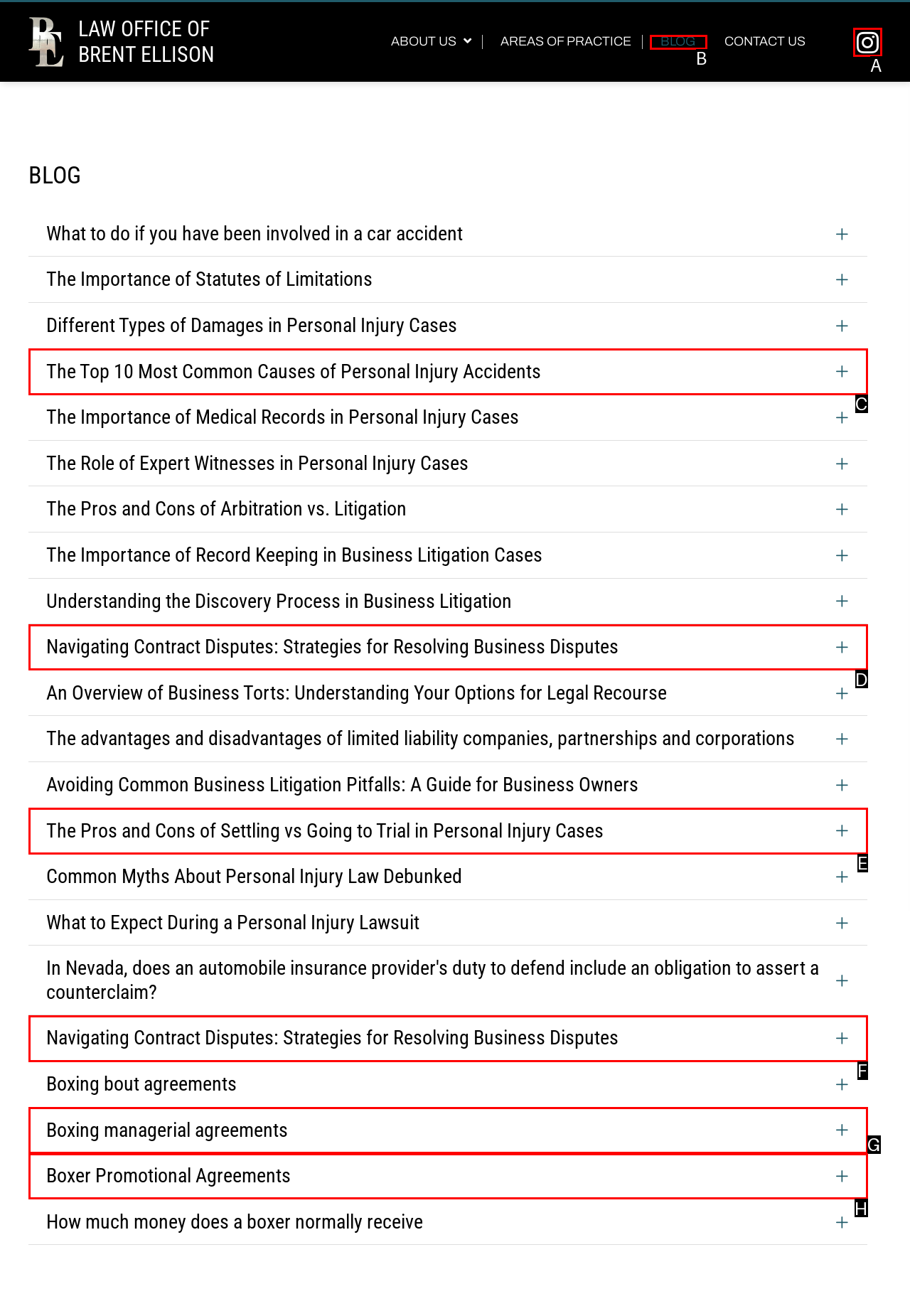Match the following description to the correct HTML element: Boxer Promotional Agreements Indicate your choice by providing the letter.

H